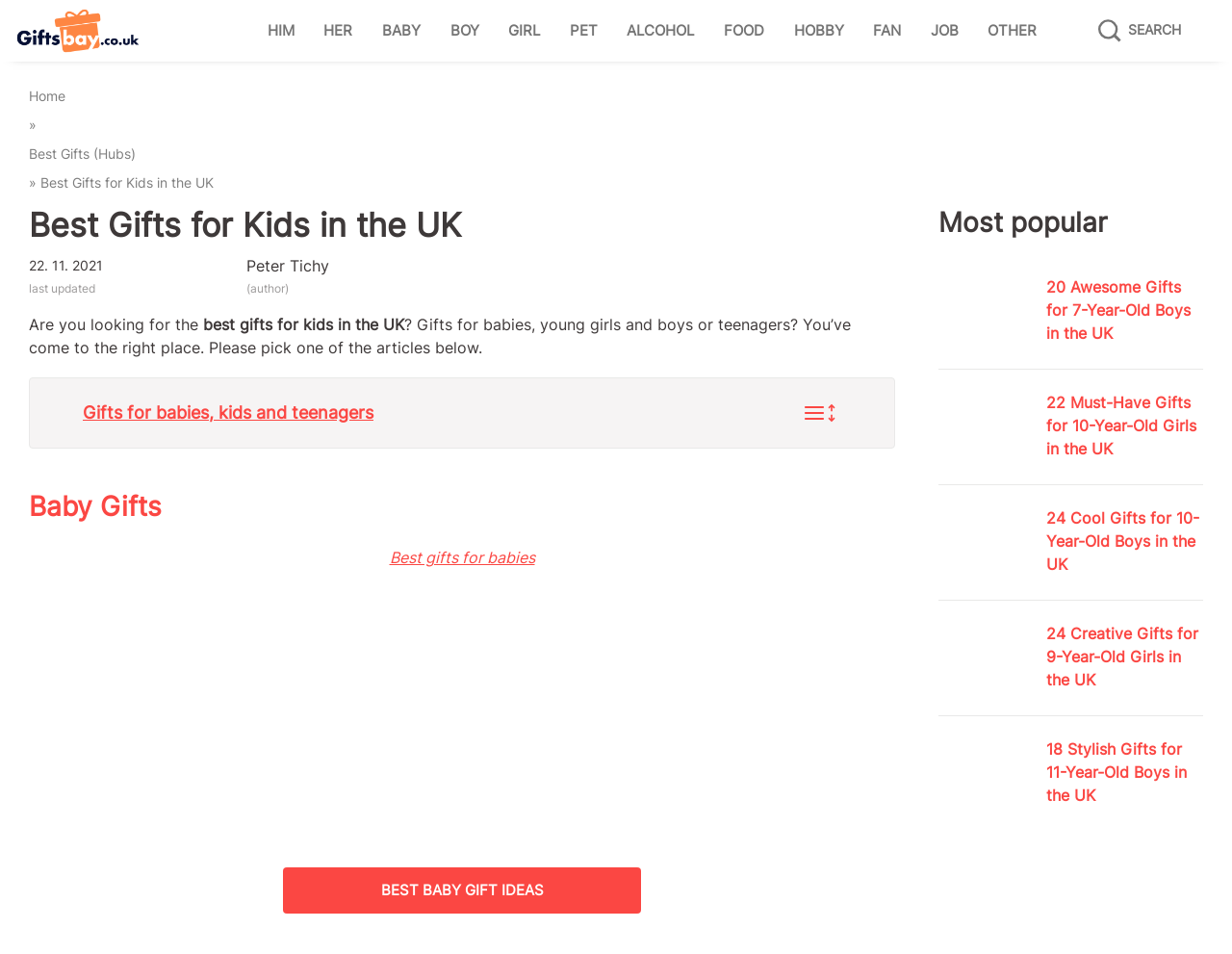Please determine the bounding box coordinates of the clickable area required to carry out the following instruction: "Read '20 Awesome Gifts for 7-Year-Old Boys in the UK' article". The coordinates must be four float numbers between 0 and 1, represented as [left, top, right, bottom].

[0.762, 0.29, 0.977, 0.387]